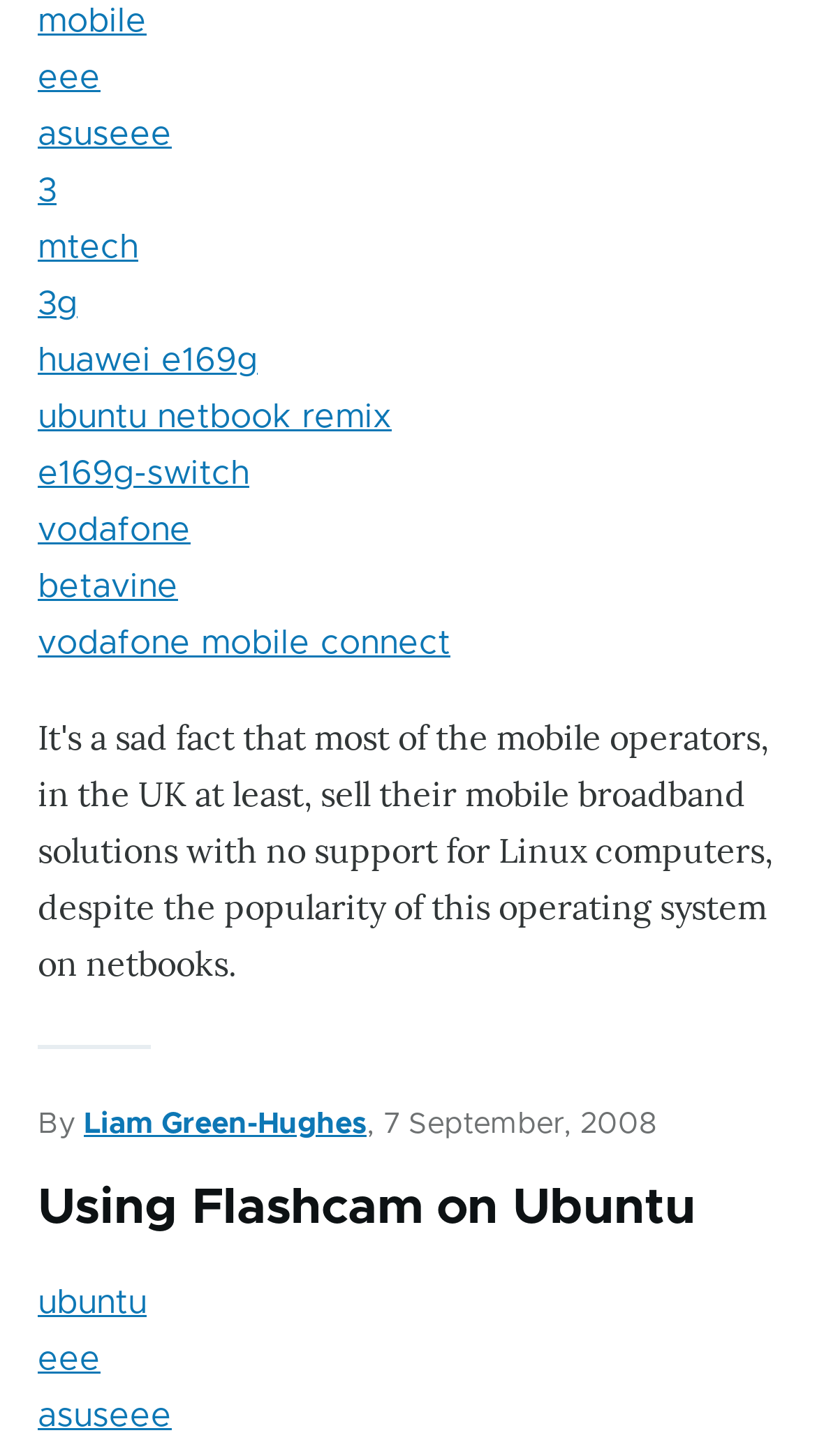Pinpoint the bounding box coordinates of the clickable element to carry out the following instruction: "learn about using flashcam on ubuntu."

[0.046, 0.811, 0.852, 0.85]